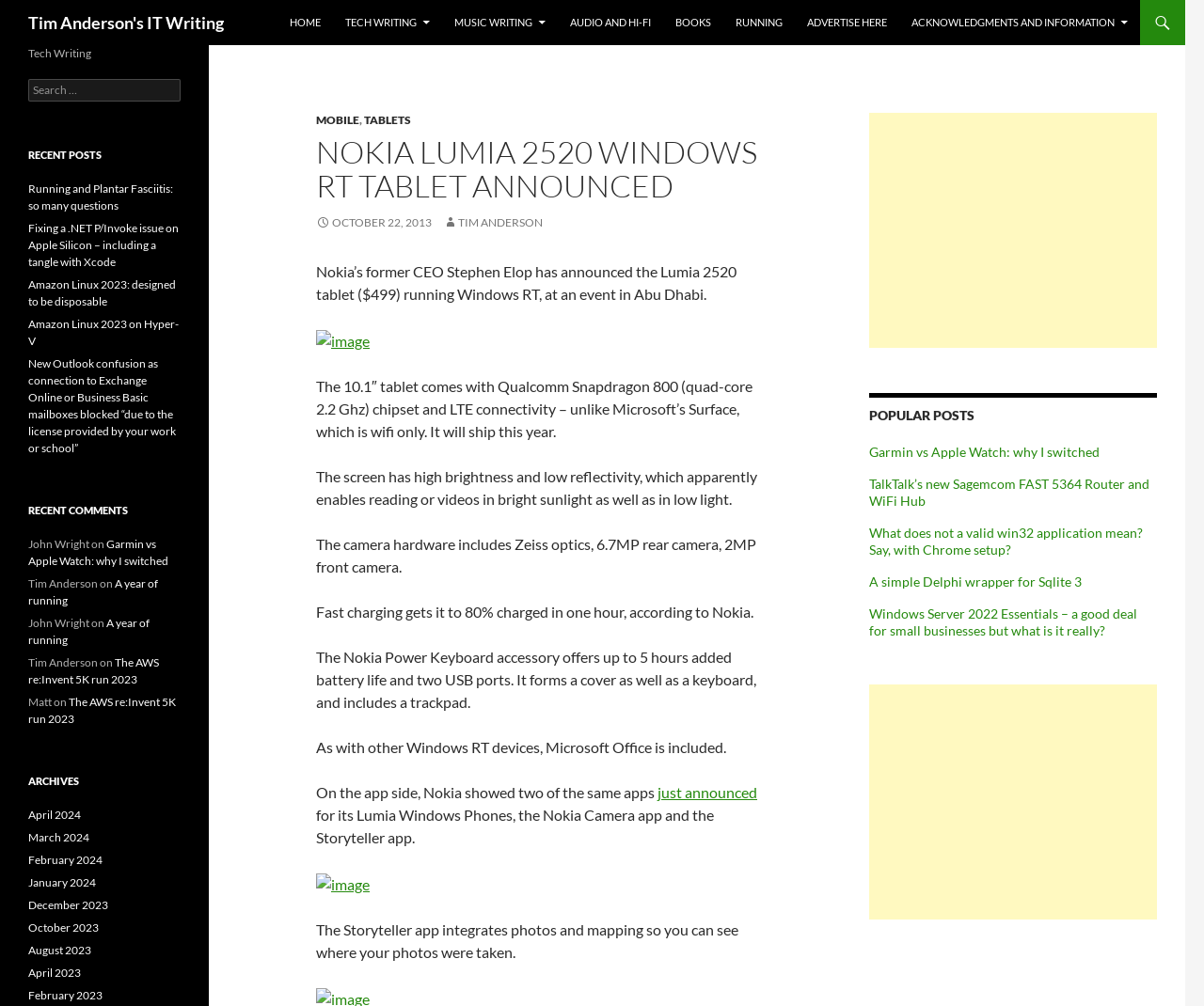Determine the bounding box coordinates for the element that should be clicked to follow this instruction: "Check the popular post 'Garmin vs Apple Watch: why I switched'". The coordinates should be given as four float numbers between 0 and 1, in the format [left, top, right, bottom].

[0.722, 0.441, 0.913, 0.457]